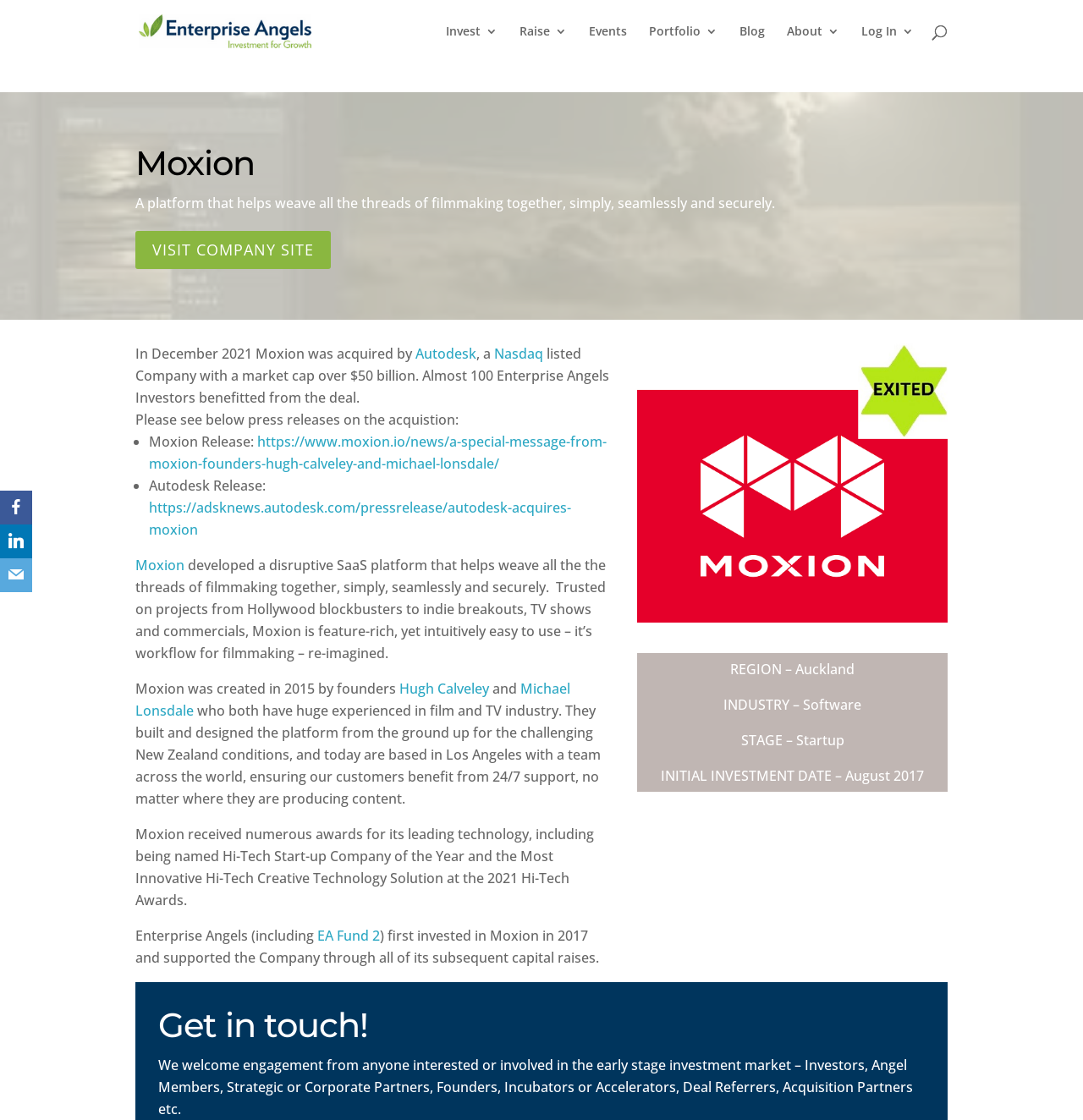What is the industry of Moxion?
Carefully examine the image and provide a detailed answer to the question.

Based on the webpage content, Moxion is classified under the industry of Software, as indicated by the text 'INDUSTRY – Software'.